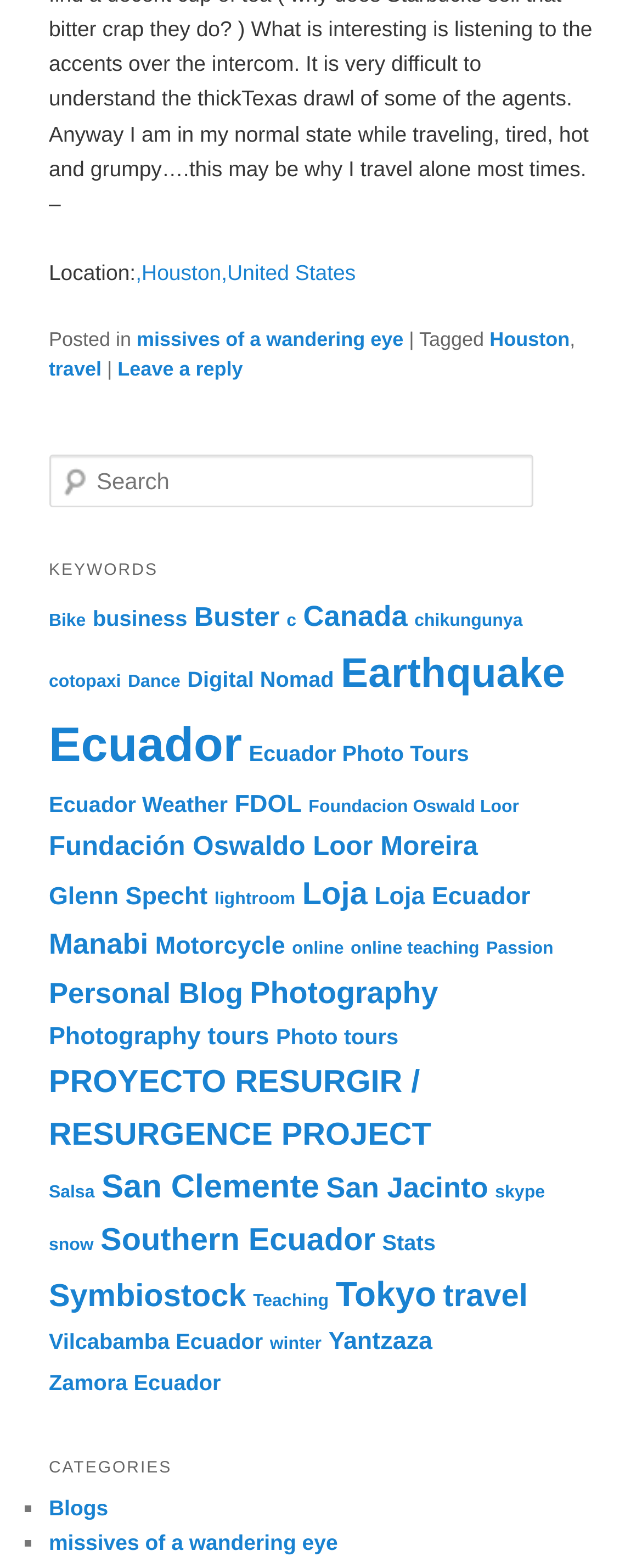Determine the coordinates of the bounding box for the clickable area needed to execute this instruction: "Click the U.S. flag image".

None